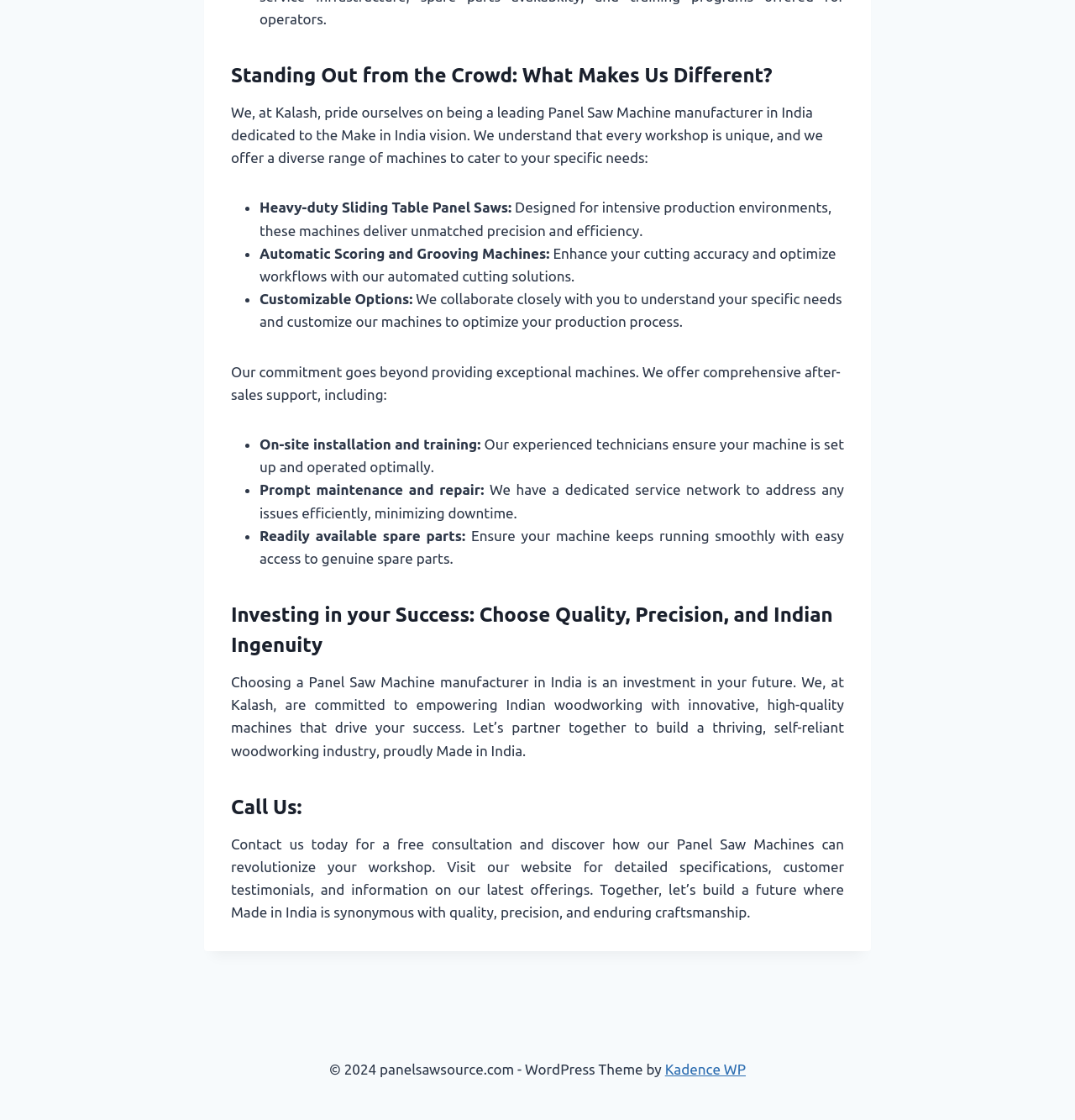What is the copyright year of the website?
Answer the question in a detailed and comprehensive manner.

The copyright information at the bottom of the webpage indicates that the website's copyright year is 2024.